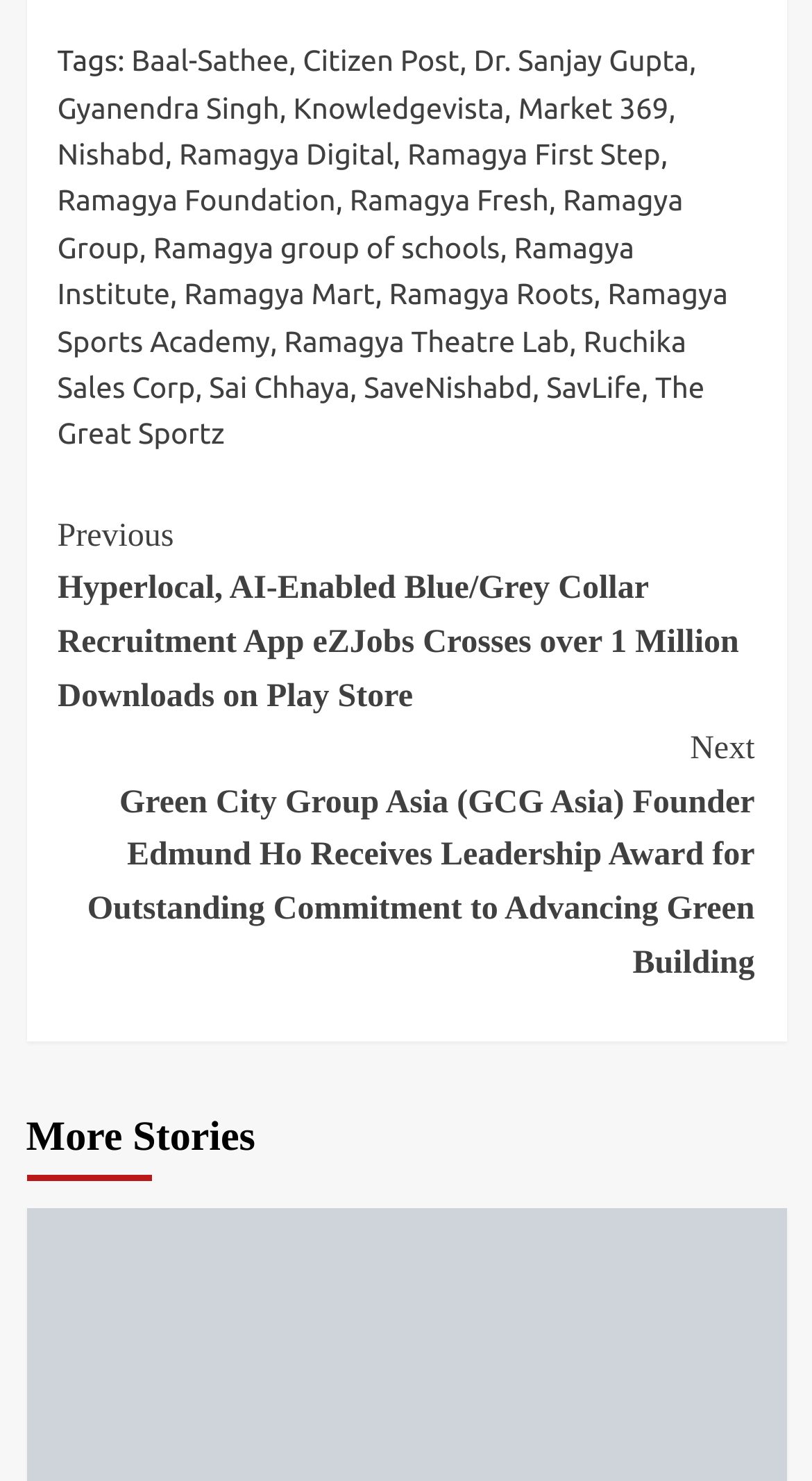What is the title of the section below the 'Continue Reading' button?
Using the picture, provide a one-word or short phrase answer.

More Stories